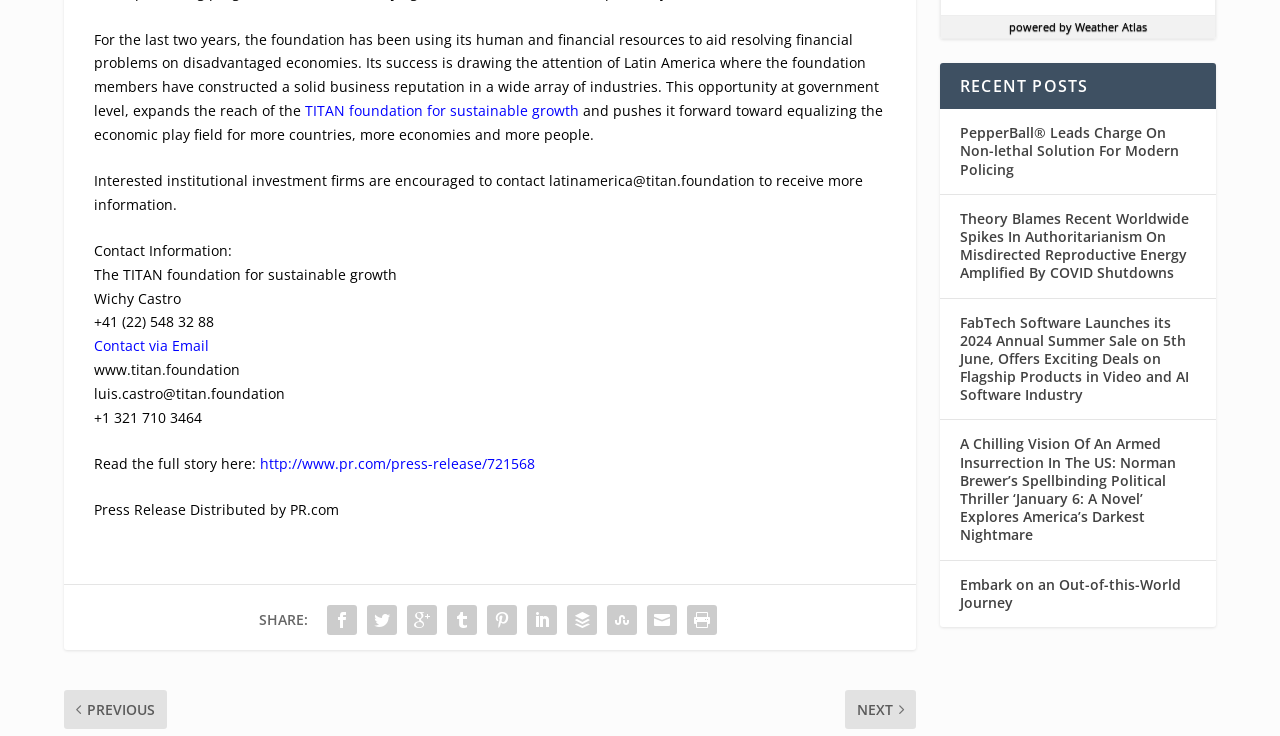Give the bounding box coordinates for the element described as: "http://www.pr.com/press-release/721568".

[0.203, 0.617, 0.418, 0.643]